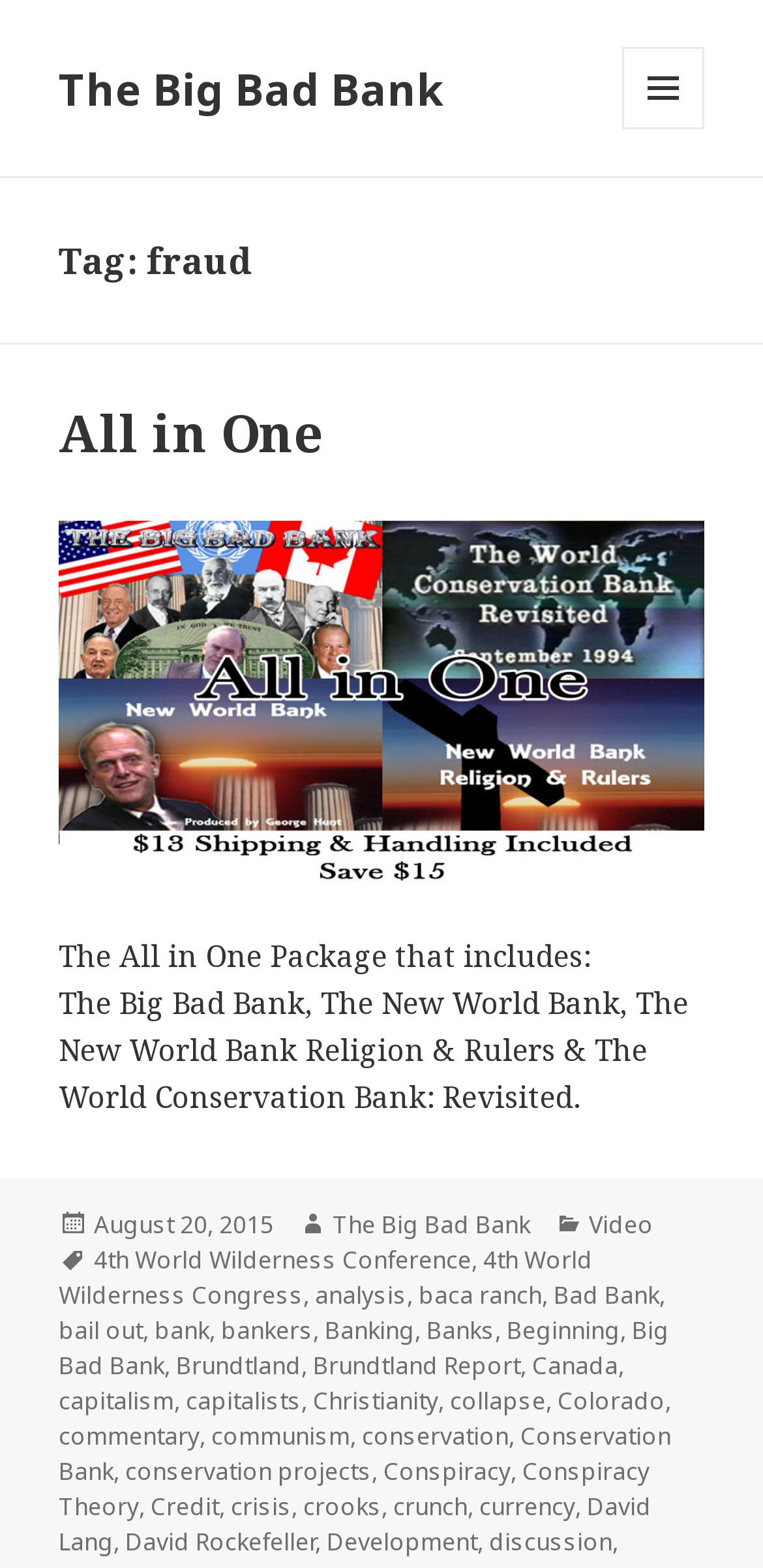Using the format (top-left x, top-left y, bottom-right x, bottom-right y), and given the element description, identify the bounding box coordinates within the screenshot: The Big Bad Bank

[0.436, 0.77, 0.695, 0.792]